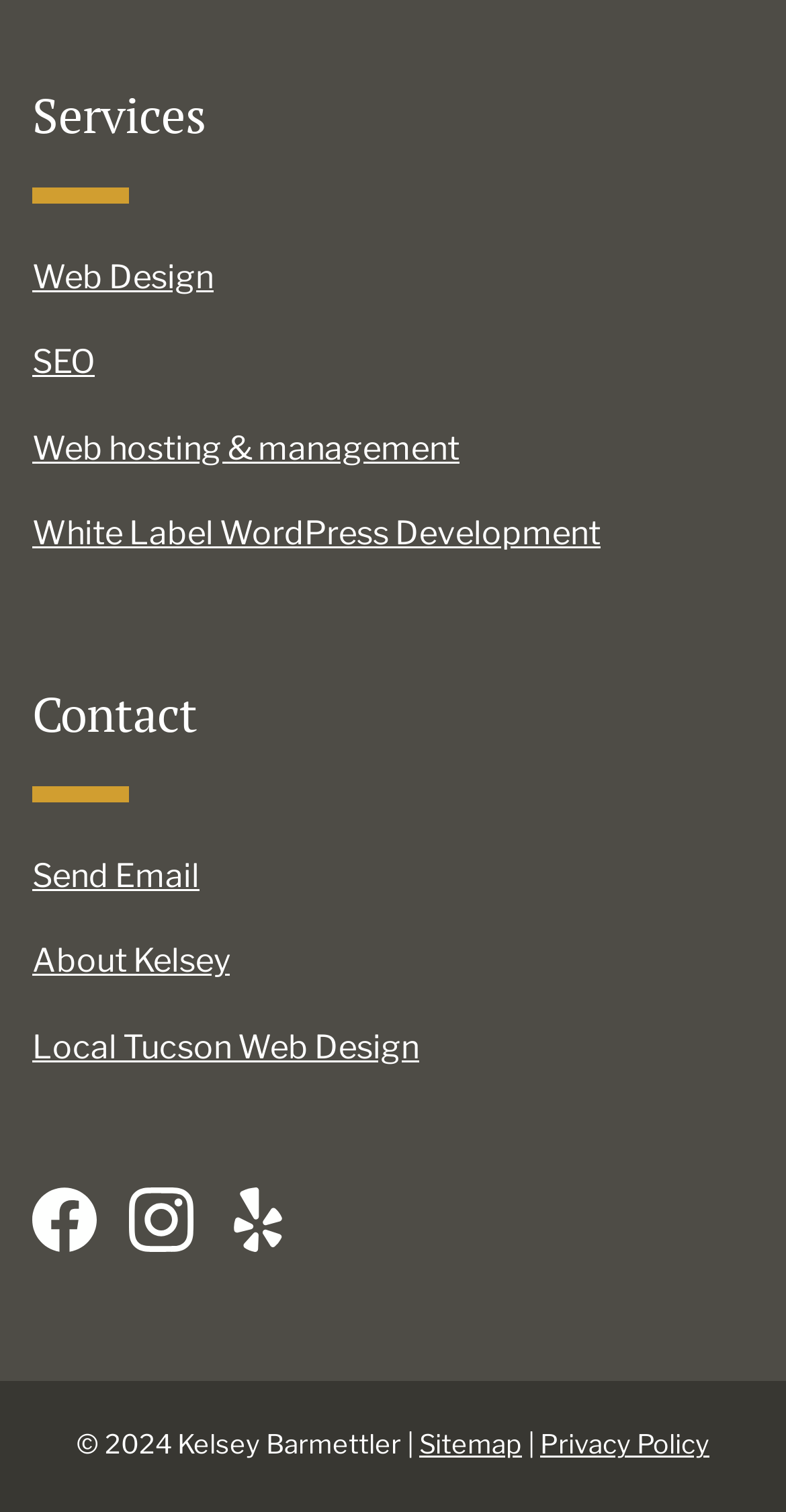Identify the bounding box of the HTML element described here: "SEO". Provide the coordinates as four float numbers between 0 and 1: [left, top, right, bottom].

[0.041, 0.227, 0.121, 0.252]